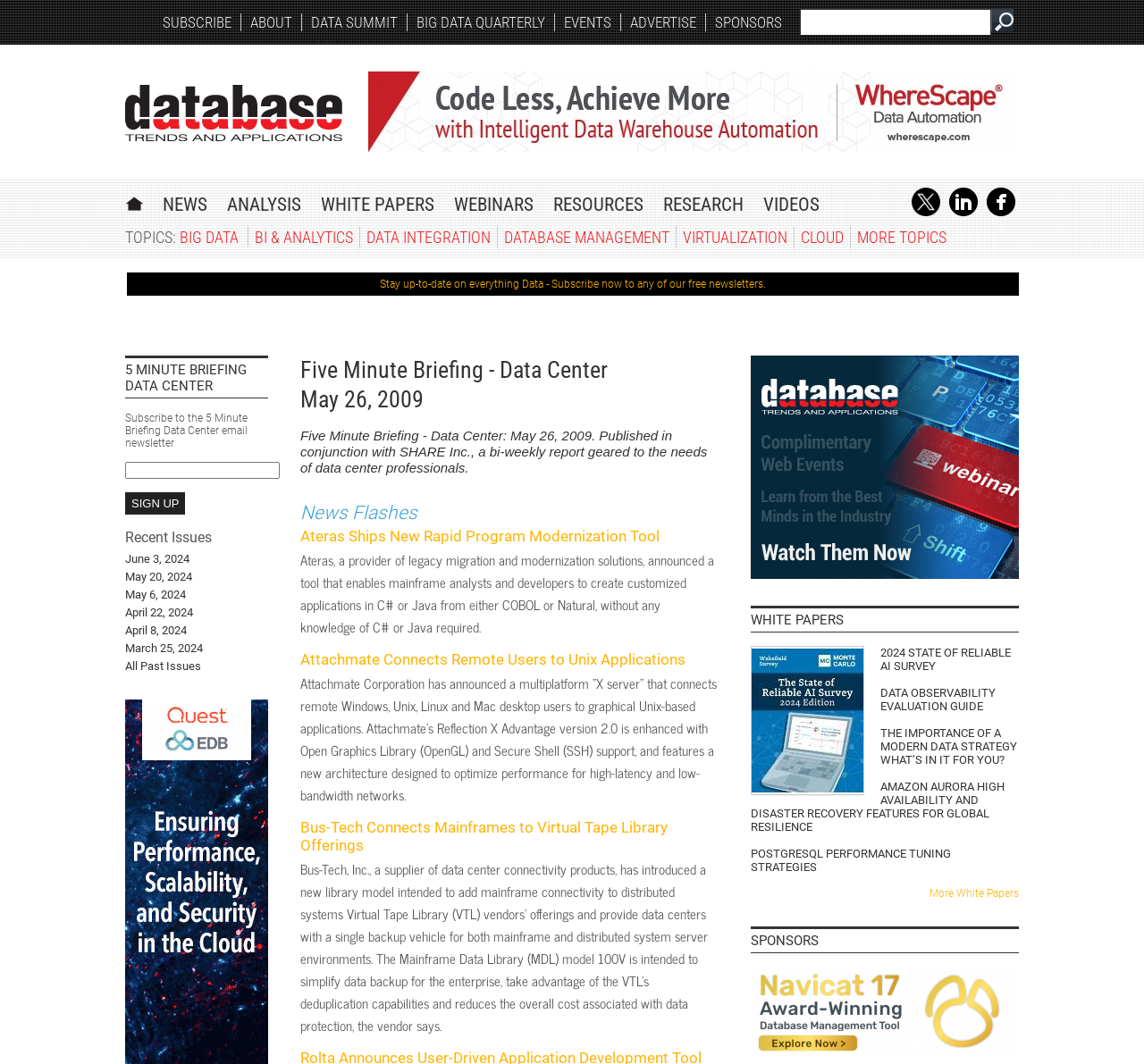Explain the contents of the webpage comprehensively.

This webpage is a data center briefing webpage, specifically the "Five Minute Briefing - Data Center" for May 26, 2009. At the top, there is a navigation menu with links to "SUBSCRIBE", "ABOUT", "DATA SUMMIT", "BIG DATA QUARTERLY", "EVENTS", "ADVERTISE", and "SPONSORS". Below this menu, there are social media links to Twitter, LinkedIn, and Facebook.

On the left side of the page, there is a section with links to various topics, including "BIG DATA", "BI & ANALYTICS", "DATA INTEGRATION", "DATABASE MANAGEMENT", "VIRTUALIZATION", "CLOUD", and "MORE TOPICS". Below this section, there is a table with a newsletter subscription form and a brief description of the newsletter.

The main content of the page is divided into several sections. The first section is a heading "5 MINUTE BRIEFING DATA CENTER" followed by a brief description of the briefing. The next section is a list of recent issues, with links to each issue.

The main articles section is headed "News Flashes" and contains three news articles. The first article is about Ateras shipping a new rapid program modernization tool, the second article is about Attachmate connecting remote users to Unix applications, and the third article is about Bus-Tech connecting mainframes to virtual tape library offerings. Each article has a heading, a brief summary, and a link to read more.

On the right side of the page, there is a section with white papers, including "2024 State of Reliable AI Survey", "DATA OBSERVABILITY EVALUATION GUIDE", and several others. Each white paper has a link to download the paper and a brief description.

At the bottom of the page, there is a section with sponsors and advertisements.